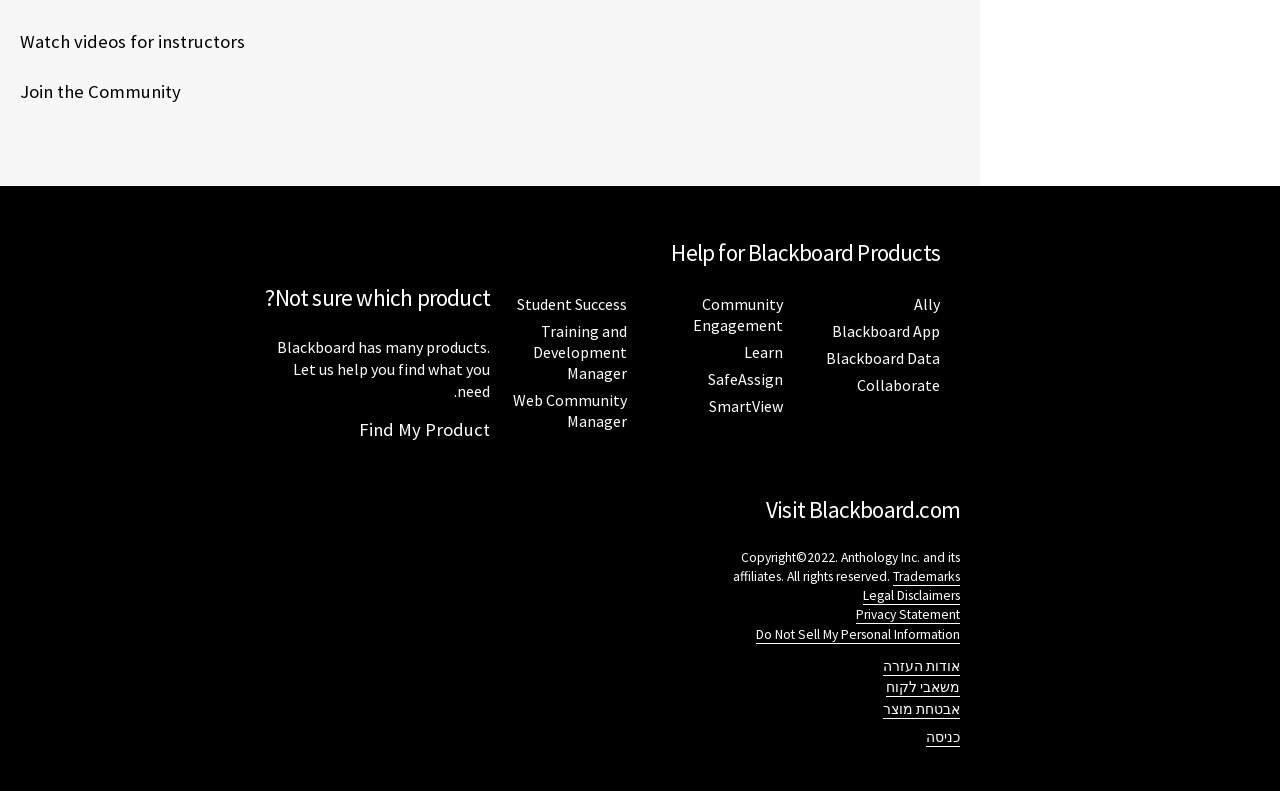What is the language of the 'אודות העזרה' link?
From the details in the image, answer the question comprehensively.

The 'אודות העזרה' link appears to be in Hebrew, as the text is written in the Hebrew alphabet and the language is commonly used in Israel and other Hebrew-speaking communities.